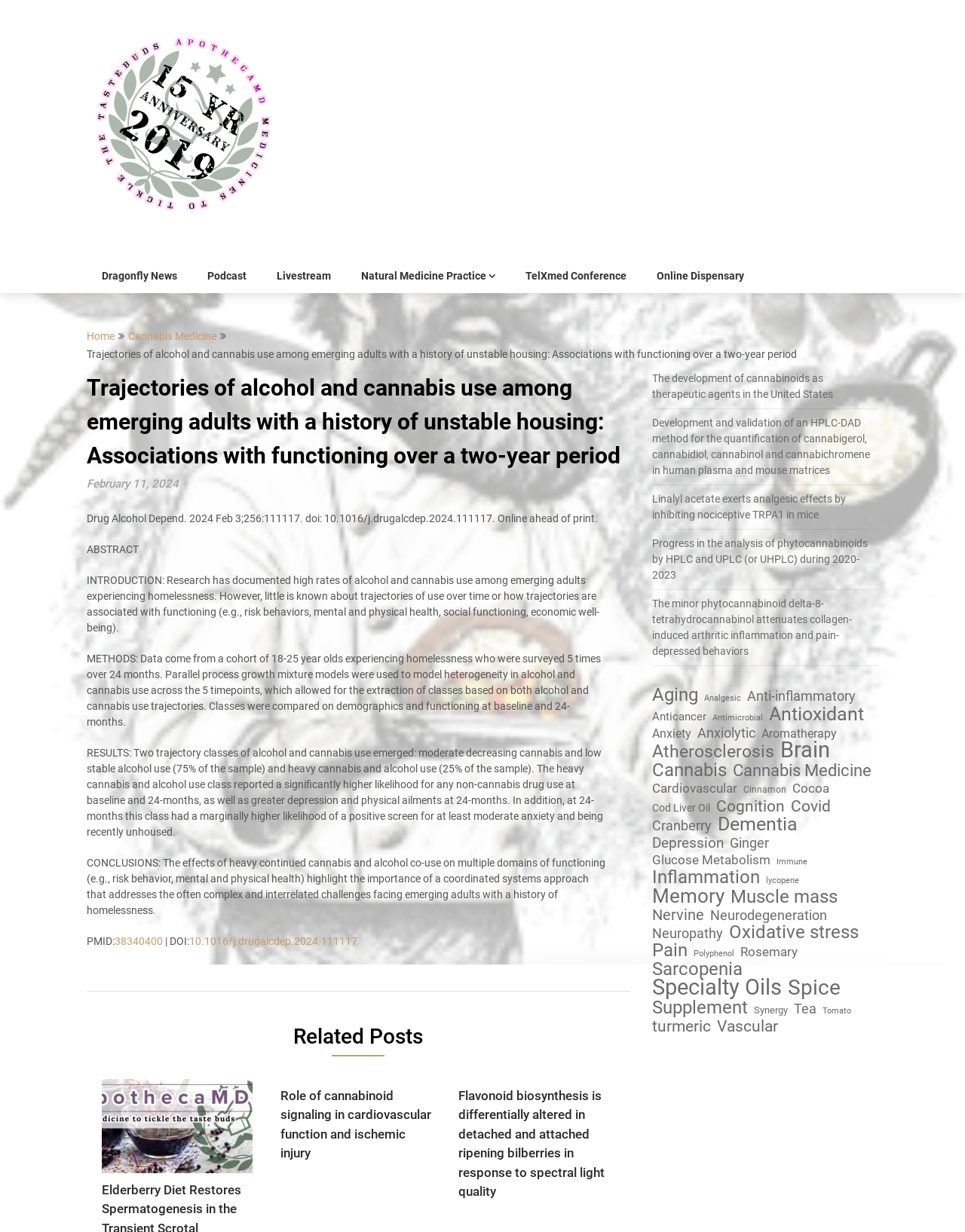Respond with a single word or phrase for the following question: 
How many trajectory classes of alcohol and cannabis use emerged?

Two